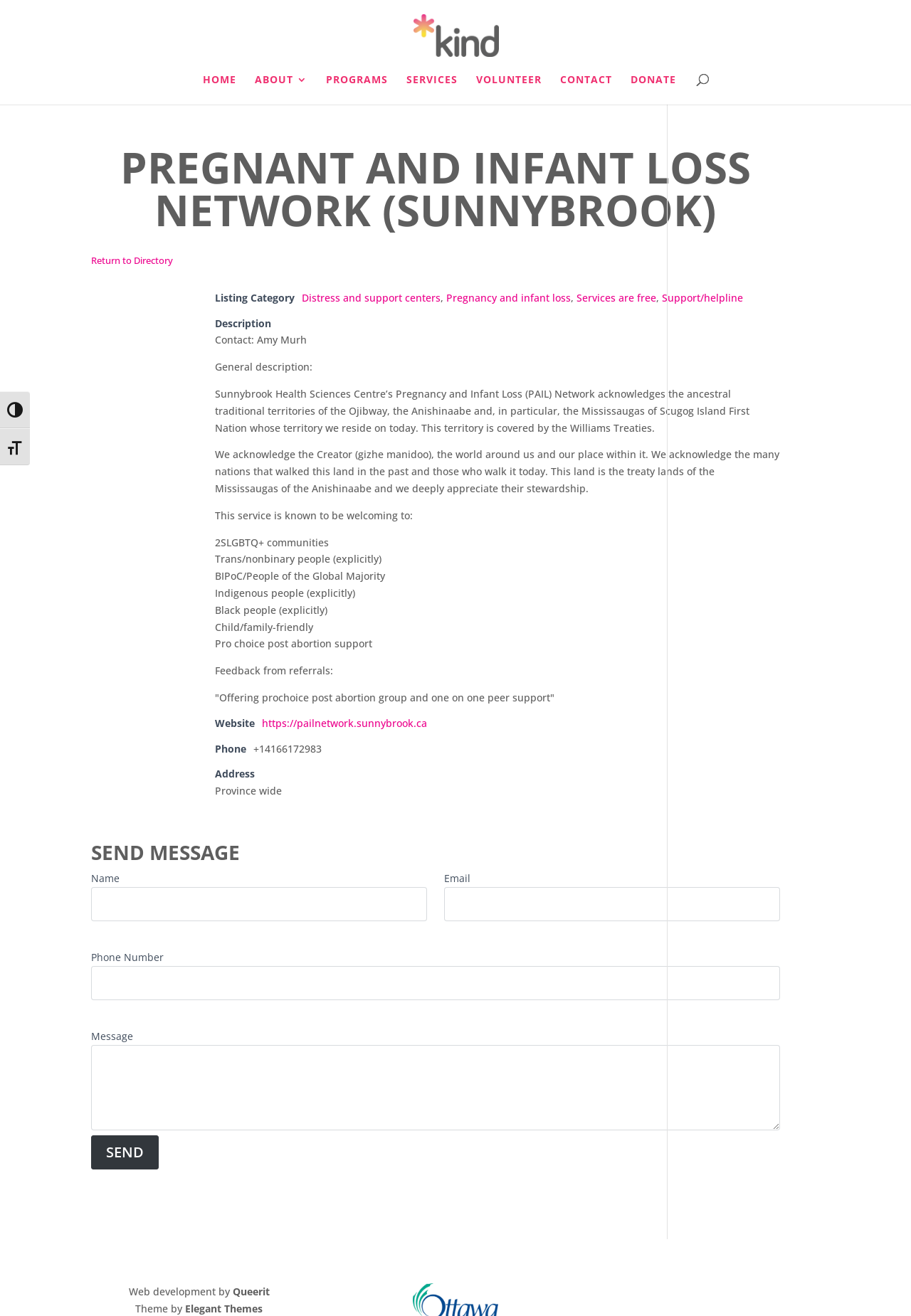Please identify the bounding box coordinates of the element's region that needs to be clicked to fulfill the following instruction: "Search". The bounding box coordinates should consist of four float numbers between 0 and 1, i.e., [left, top, right, bottom].

[0.476, 0.001, 0.512, 0.011]